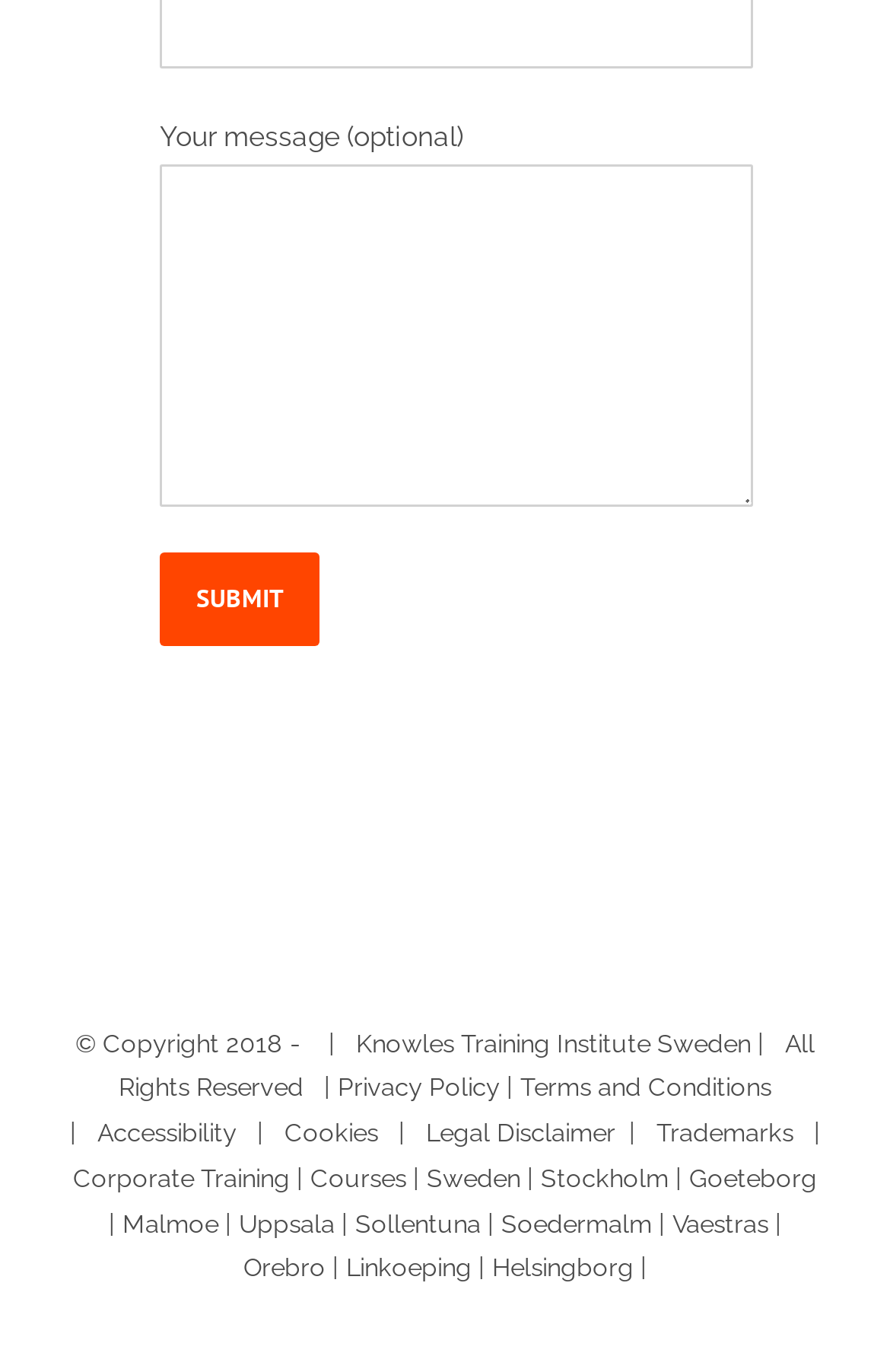What is the button labeled below the textbox?
Refer to the image and respond with a one-word or short-phrase answer.

Submit